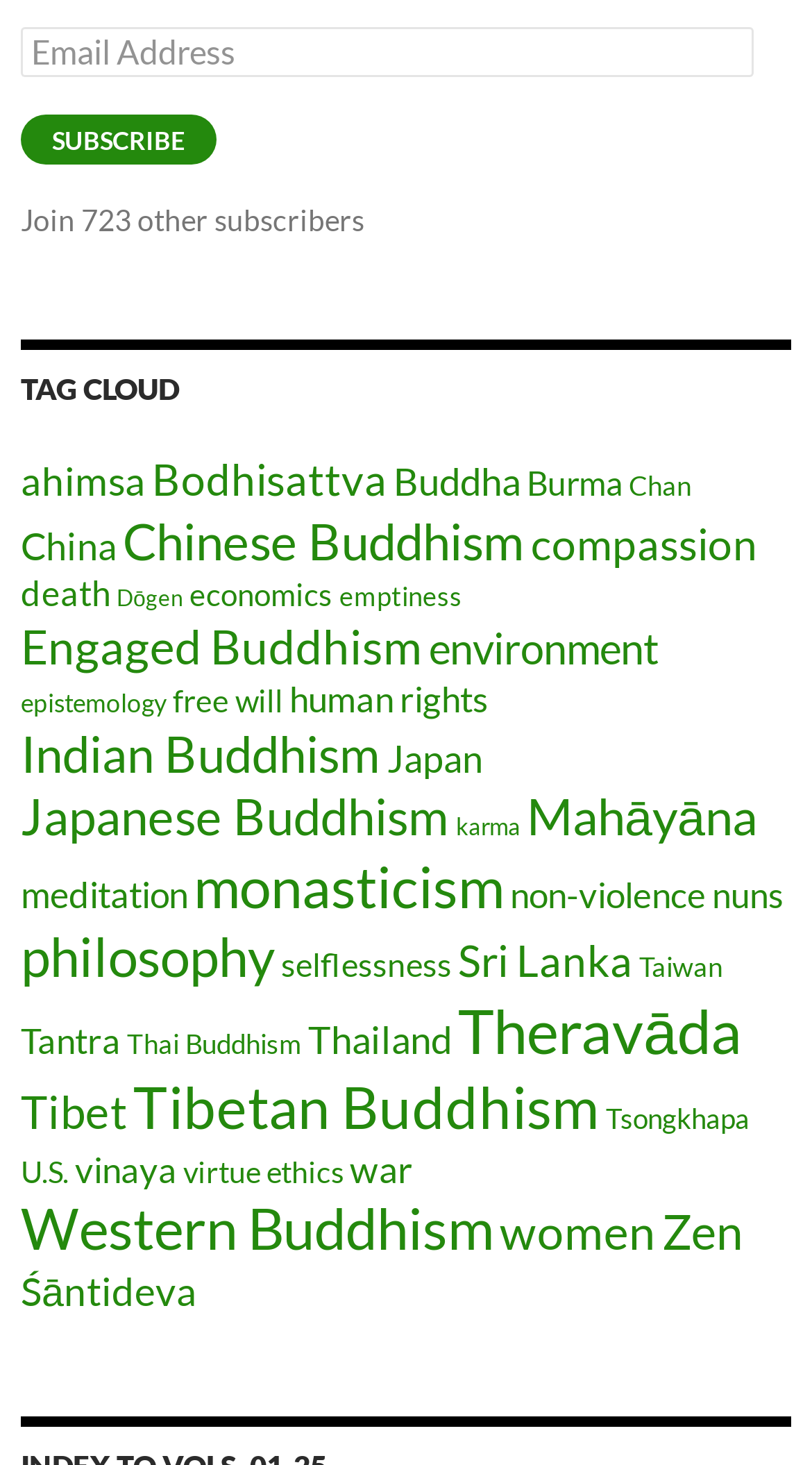Locate the bounding box of the UI element with the following description: "Taiwan".

[0.787, 0.649, 0.89, 0.671]